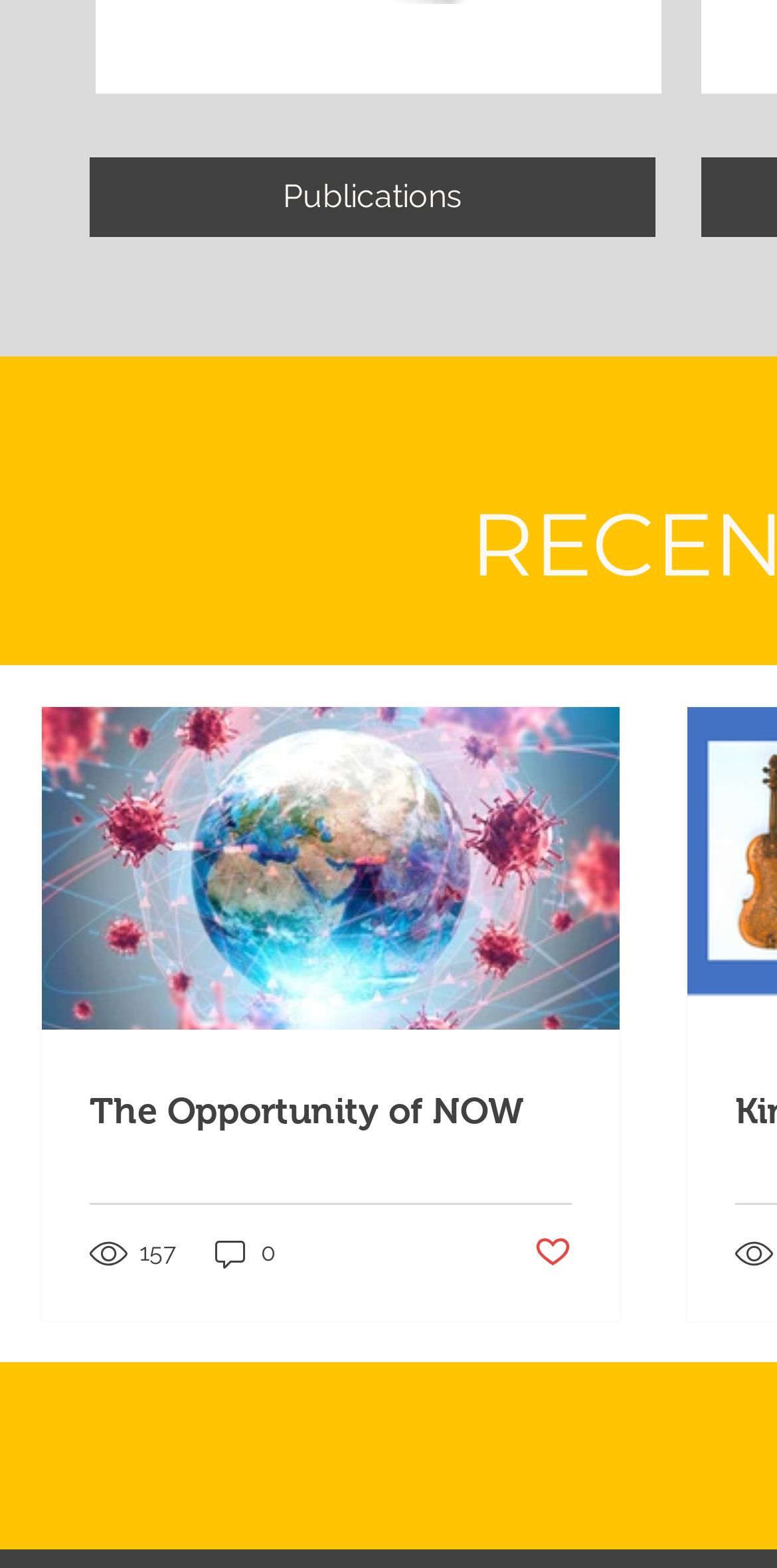Give a one-word or one-phrase response to the question: 
How many views does the first article have?

157 views